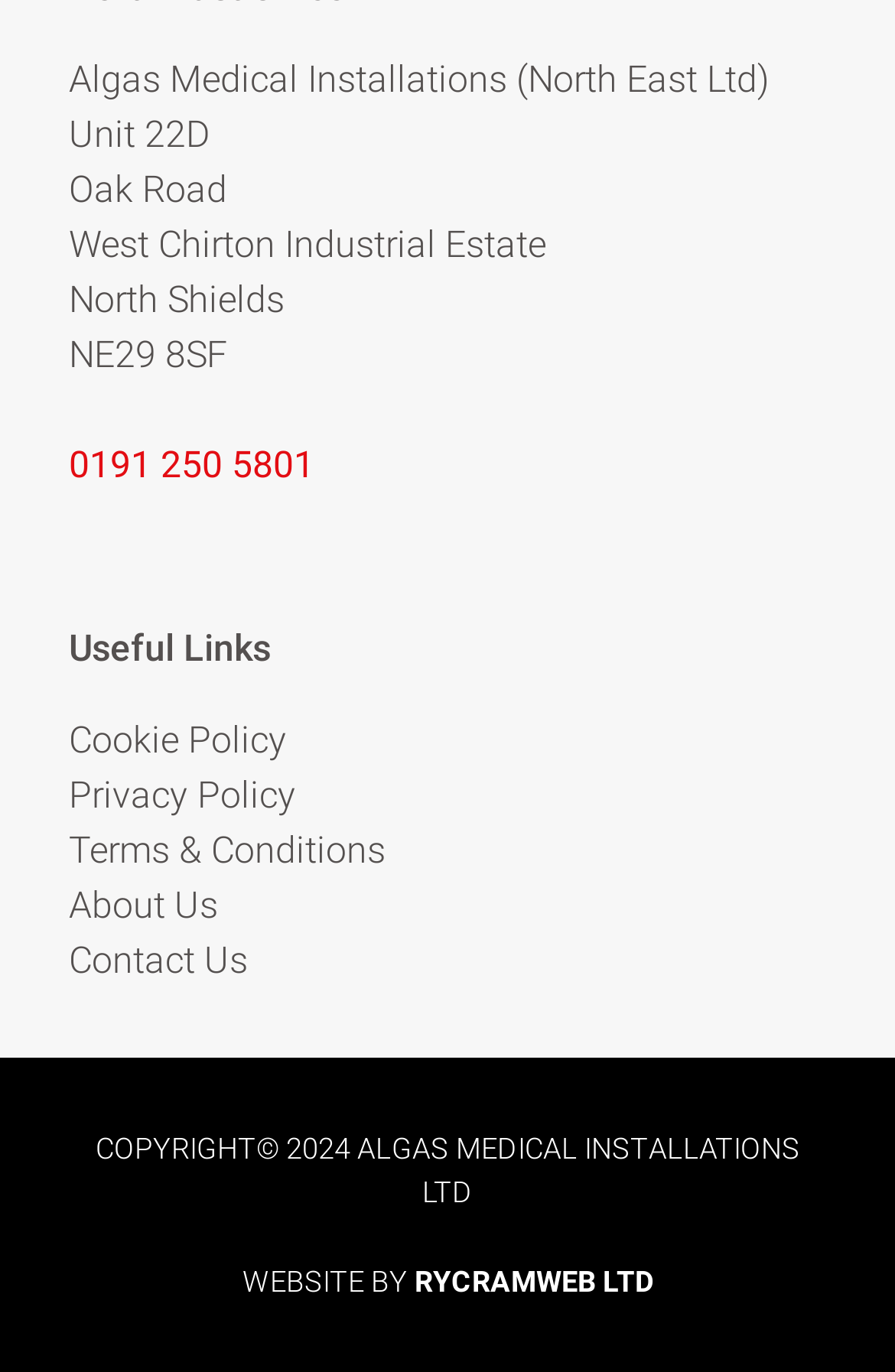Find the bounding box coordinates for the element described here: "Terms & Conditions".

[0.077, 0.64, 0.923, 0.68]